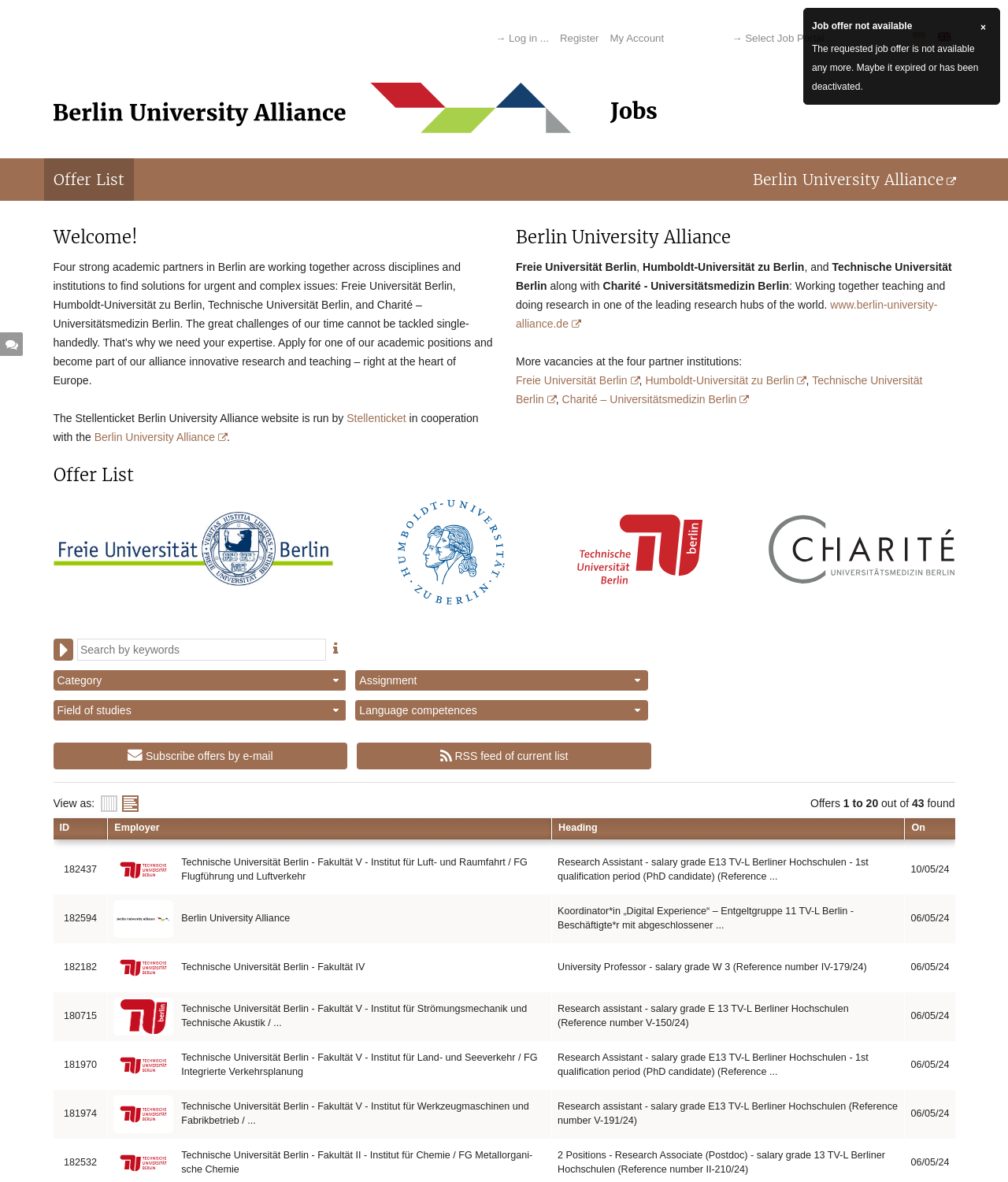Please provide a comprehensive answer to the question below using the information from the image: What is the name of the first employer?

I found the name of the first employer by looking at the grid cell in the first row of the job offer list, which contains the text 'Technische Universität Berlin - Fakultät V - Institut für Luft- und Raumfahrt / FG Flugführung und Luftverkehr'.